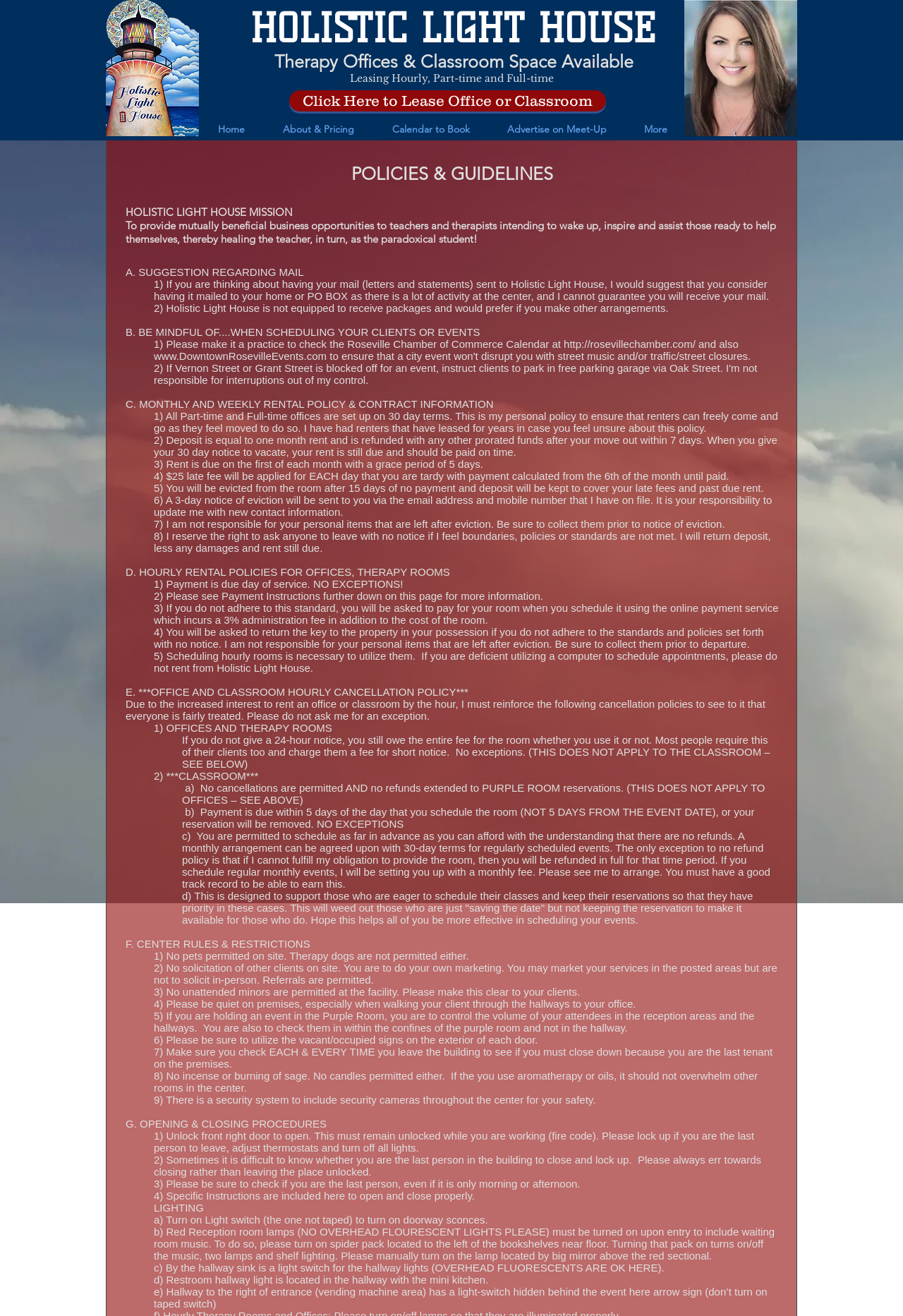Answer this question in one word or a short phrase: What is the purpose of the center?

To provide business opportunities